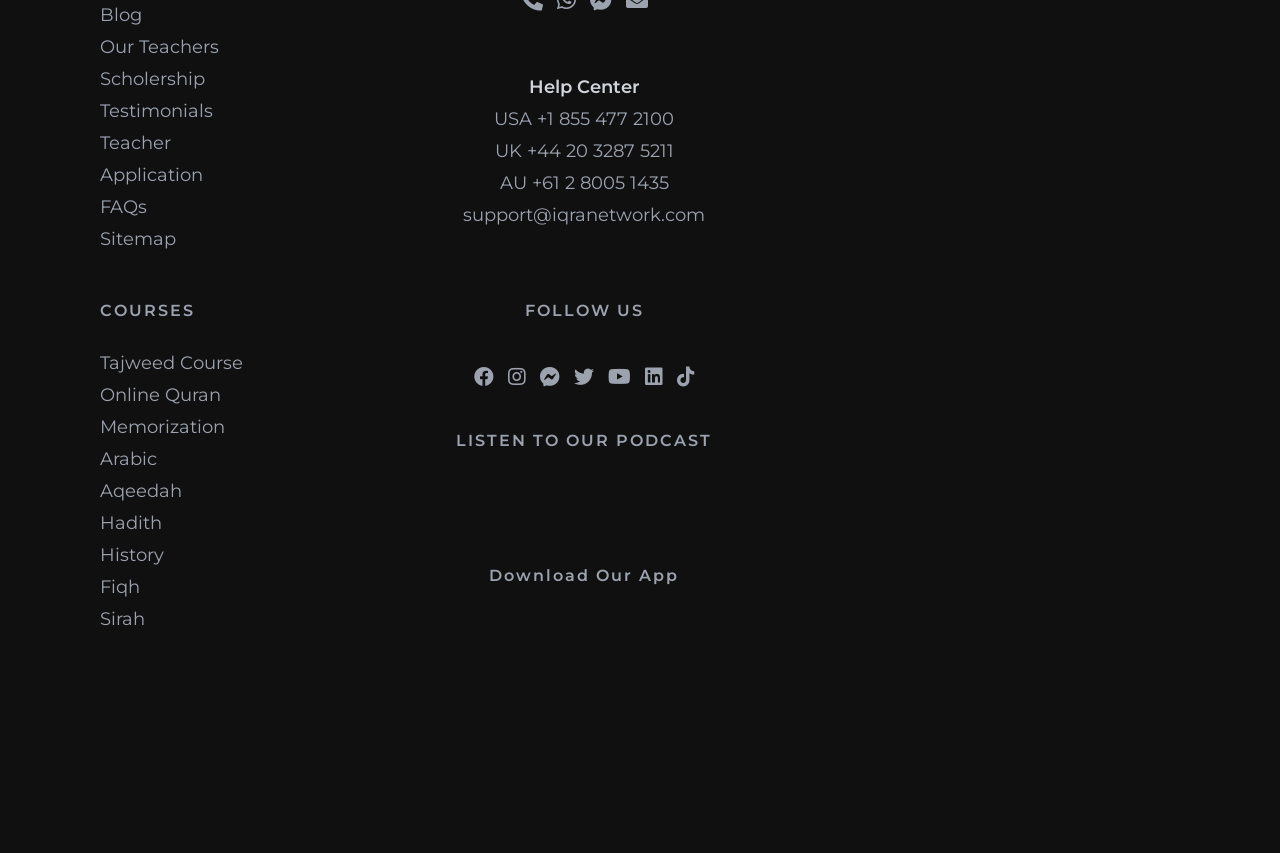Locate the bounding box coordinates of the clickable element to fulfill the following instruction: "Follow NASA on Facebook". Provide the coordinates as four float numbers between 0 and 1 in the format [left, top, right, bottom].

None